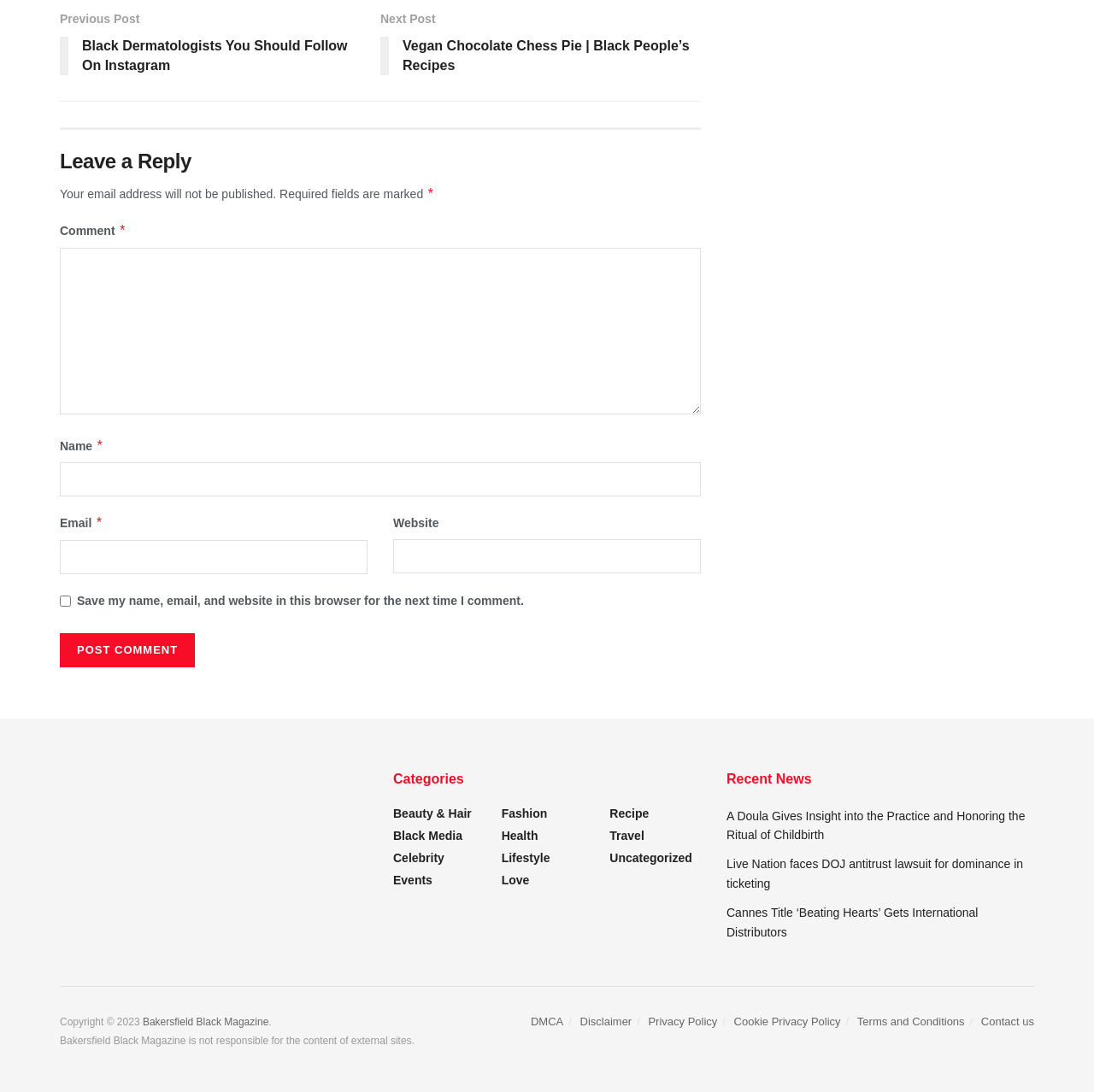Identify the bounding box coordinates of the clickable section necessary to follow the following instruction: "View categories". The coordinates should be presented as four float numbers from 0 to 1, i.e., [left, top, right, bottom].

[0.359, 0.705, 0.641, 0.723]